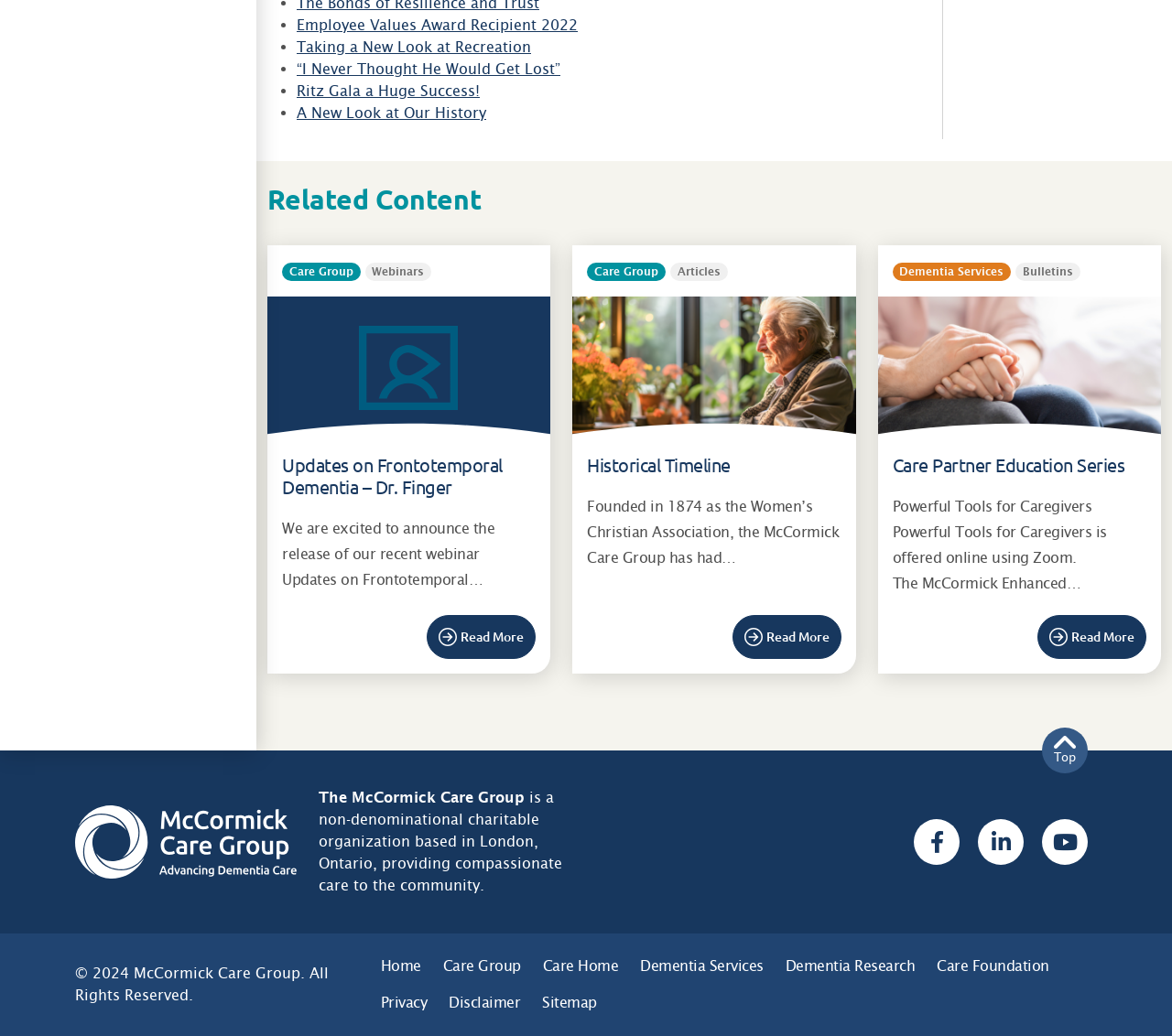Please provide the bounding box coordinates for the element that needs to be clicked to perform the instruction: "Read about Employee Values Award Recipient 2022". The coordinates must consist of four float numbers between 0 and 1, formatted as [left, top, right, bottom].

[0.253, 0.016, 0.493, 0.033]